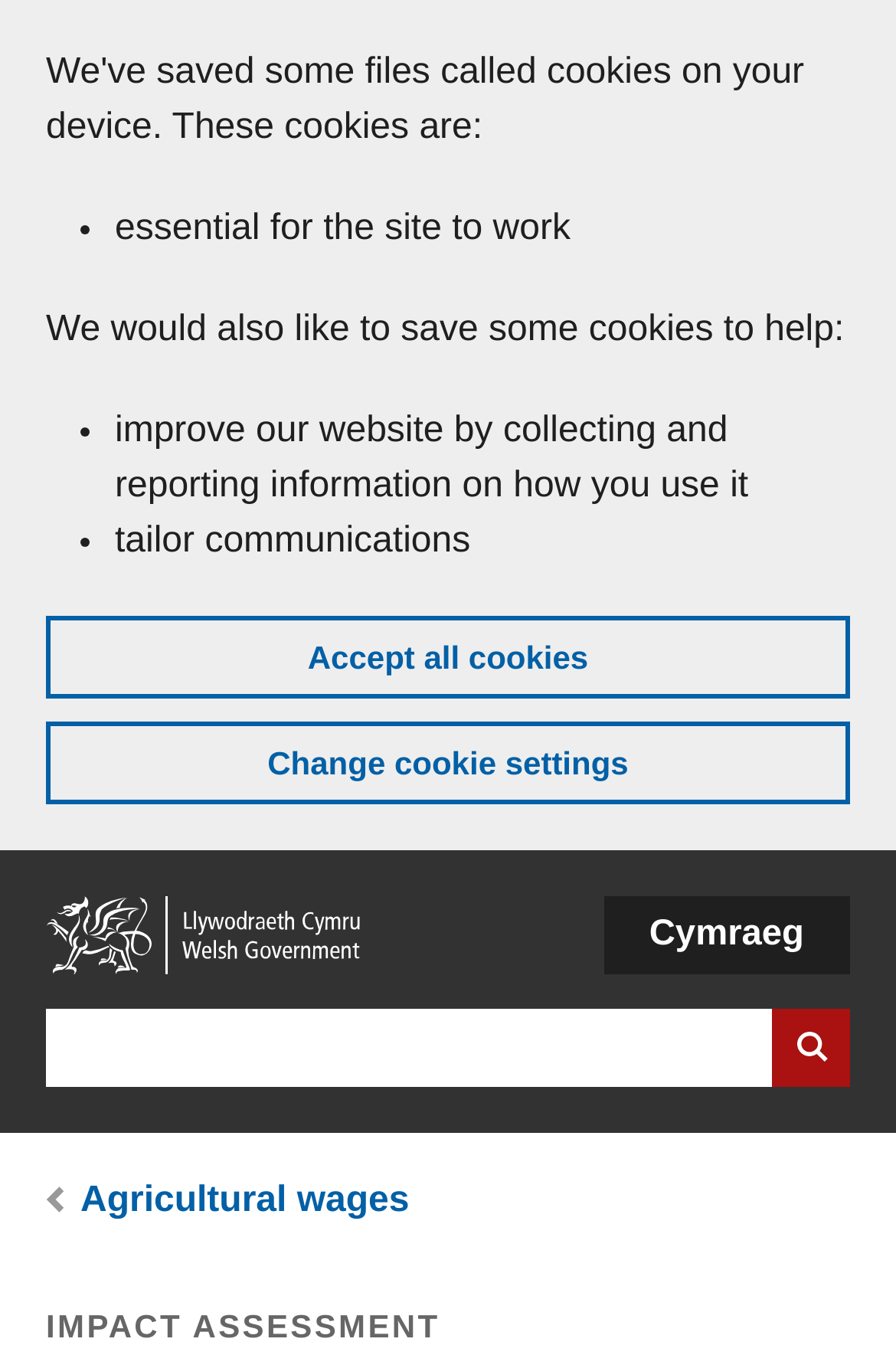Locate the bounding box coordinates of the area you need to click to fulfill this instruction: 'Click SEARCH NOW'. The coordinates must be in the form of four float numbers ranging from 0 to 1: [left, top, right, bottom].

None